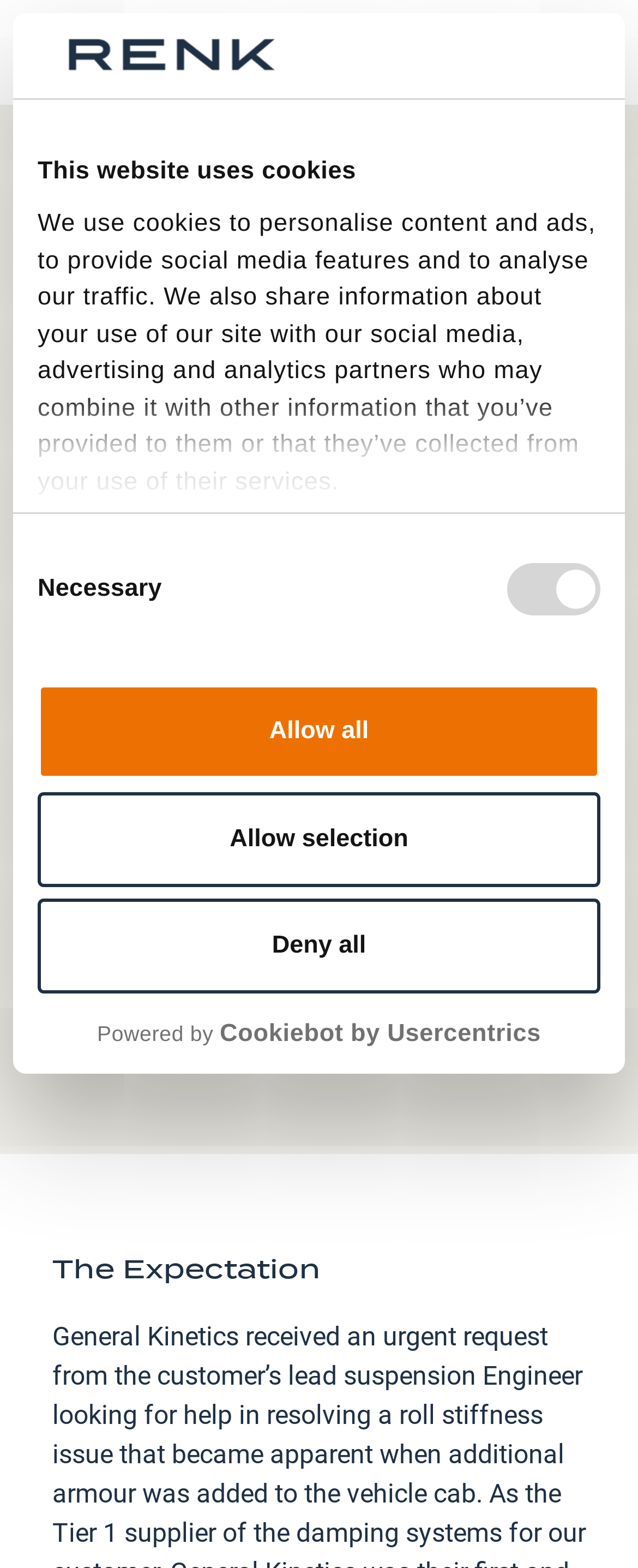Determine the bounding box coordinates of the region I should click to achieve the following instruction: "Click the logo". Ensure the bounding box coordinates are four float numbers between 0 and 1, i.e., [left, top, right, bottom].

[0.059, 0.024, 0.48, 0.047]